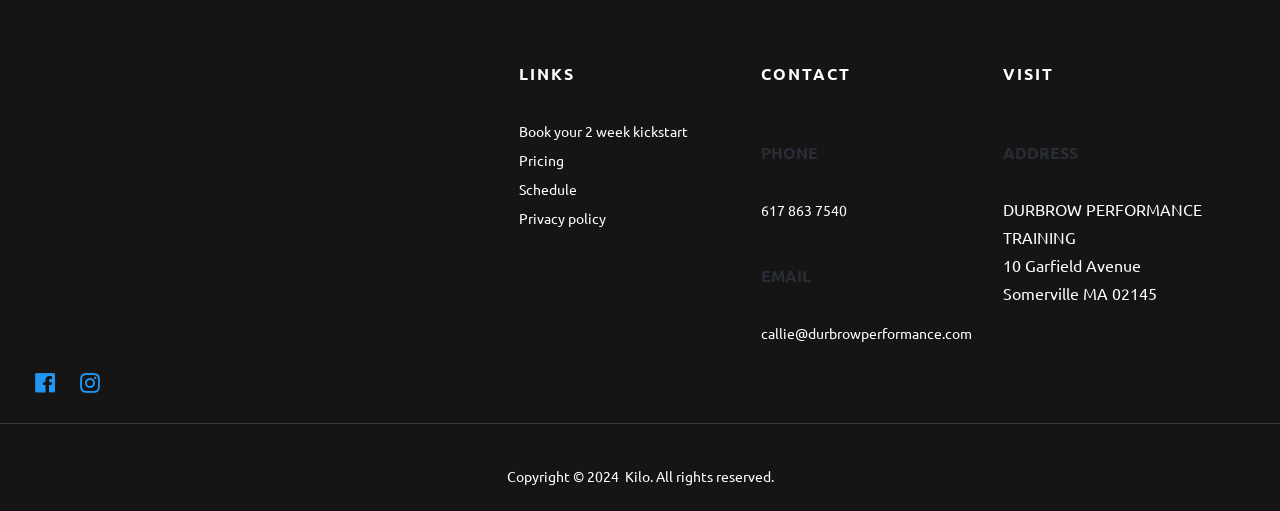Determine the bounding box coordinates of the region that needs to be clicked to achieve the task: "Follow us on facebook".

[0.027, 0.724, 0.047, 0.773]